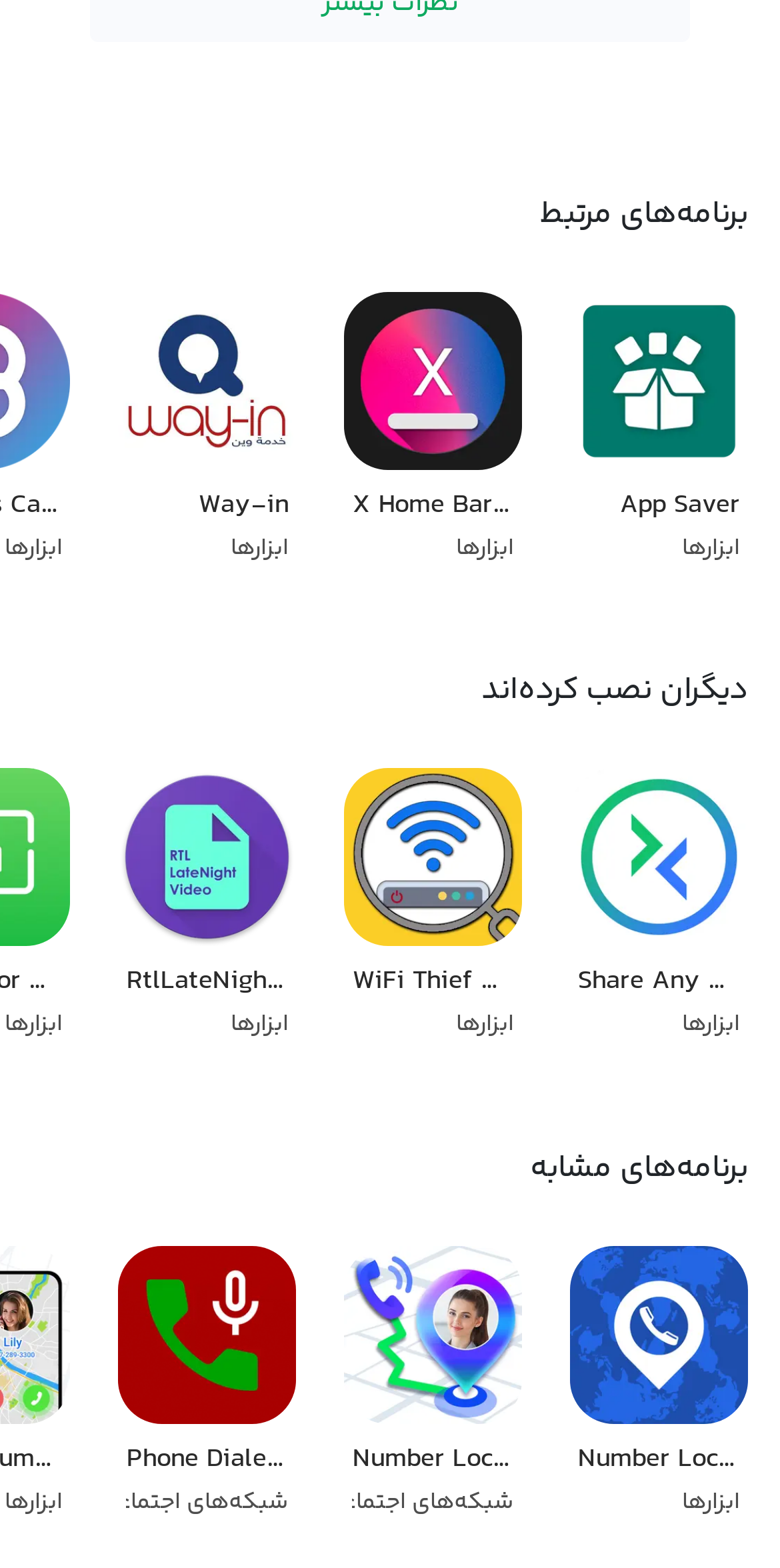How many app categories are there?
Answer the question in a detailed and comprehensive manner.

I counted the number of headings that categorize the apps, which are 'برنامه‌های مرتبط', 'دیگران نصب کرده‌اند', and 'برنامه‌های مشابه'. These headings indicate three categories of apps.